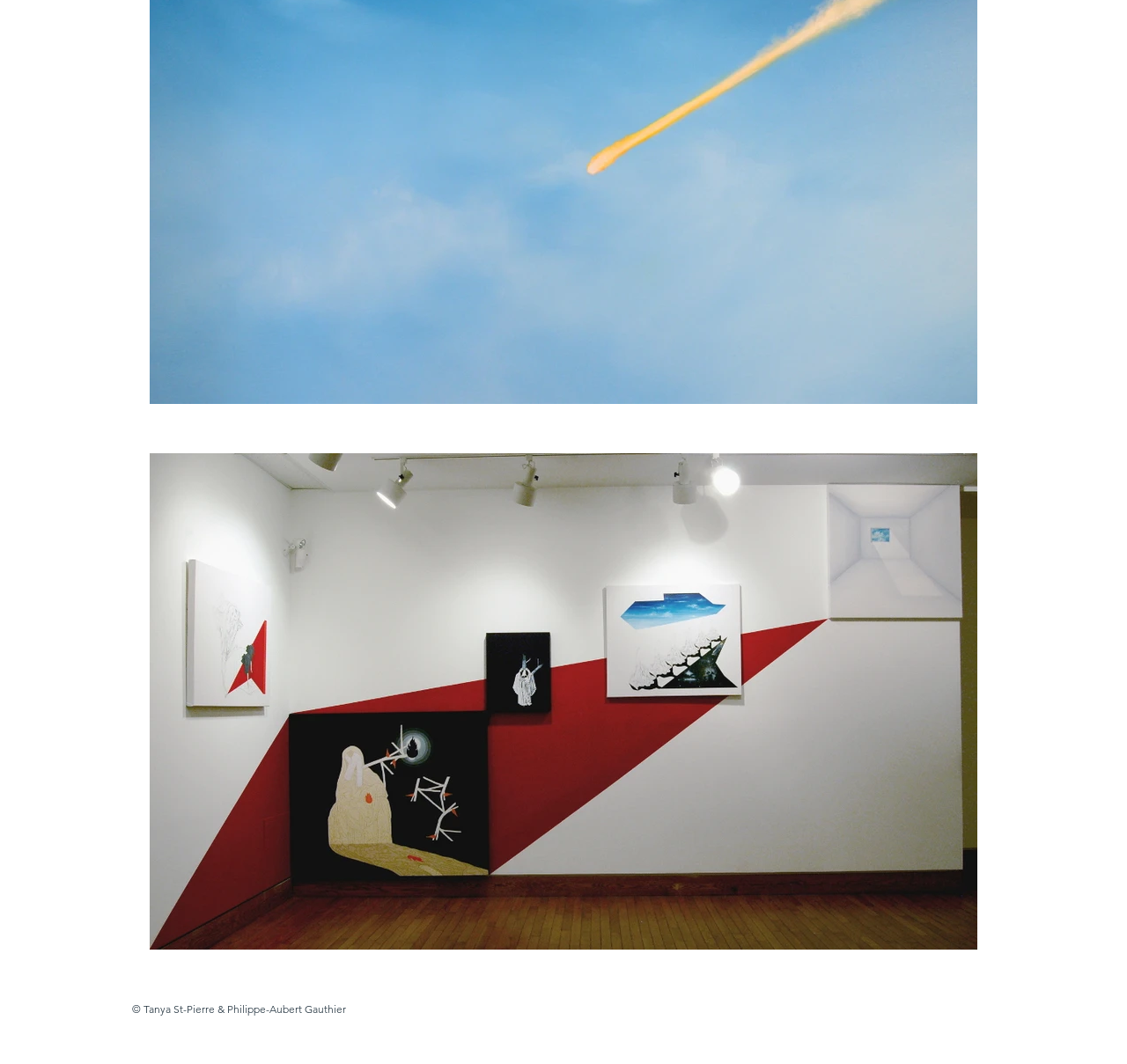Identify the bounding box coordinates for the UI element described as follows: "aria-label="previous"". Ensure the coordinates are four float numbers between 0 and 1, formatted as [left, top, right, bottom].

[0.148, 0.054, 0.184, 0.108]